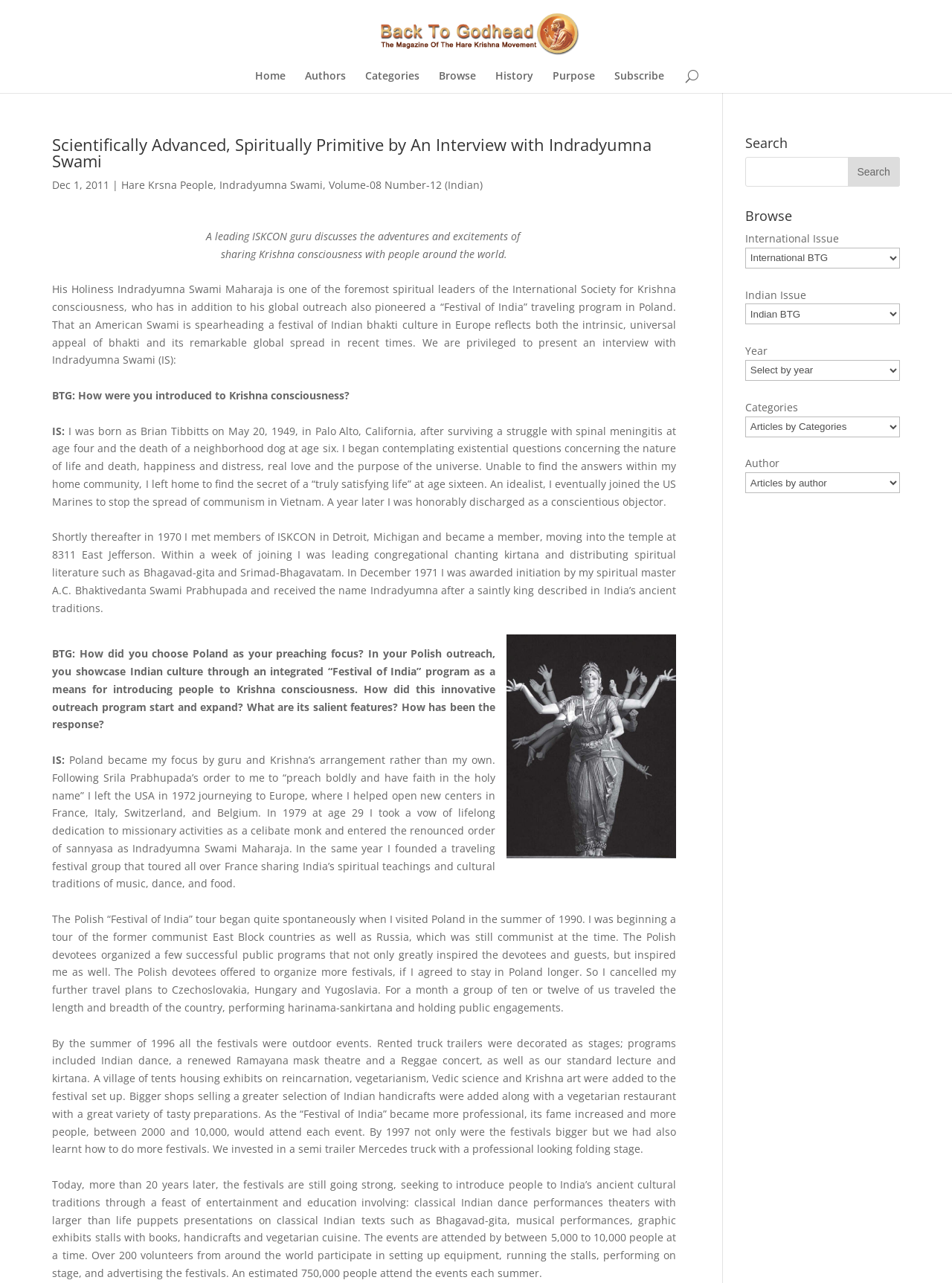Please locate the clickable area by providing the bounding box coordinates to follow this instruction: "Subscribe to the newsletter".

[0.645, 0.055, 0.698, 0.072]